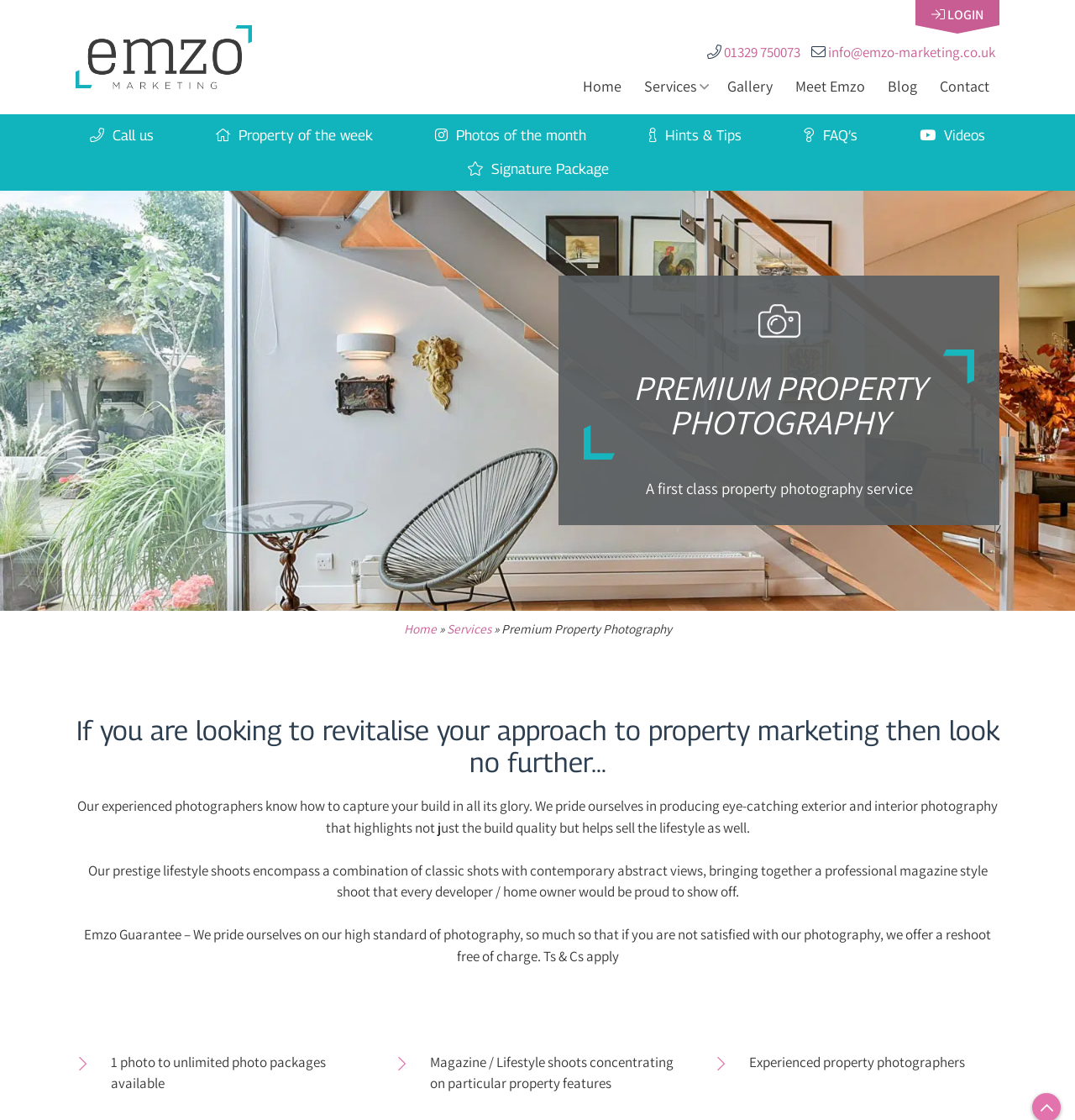Determine the bounding box coordinates of the clickable element necessary to fulfill the instruction: "Click the 'Call us' link". Provide the coordinates as four float numbers within the 0 to 1 range, i.e., [left, top, right, bottom].

[0.068, 0.106, 0.159, 0.136]